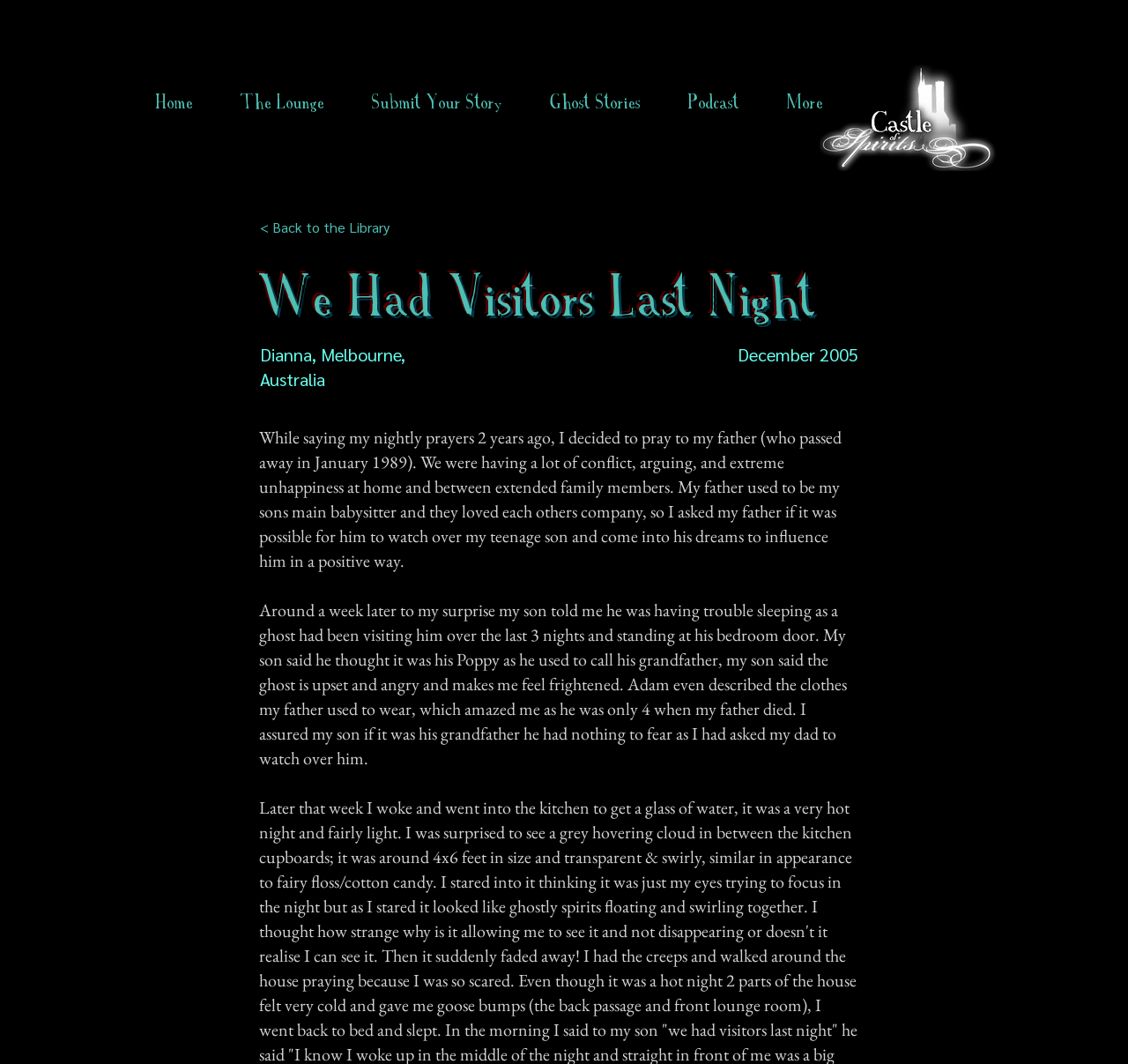Locate the headline of the webpage and generate its content.

We Had Visitors Last Night